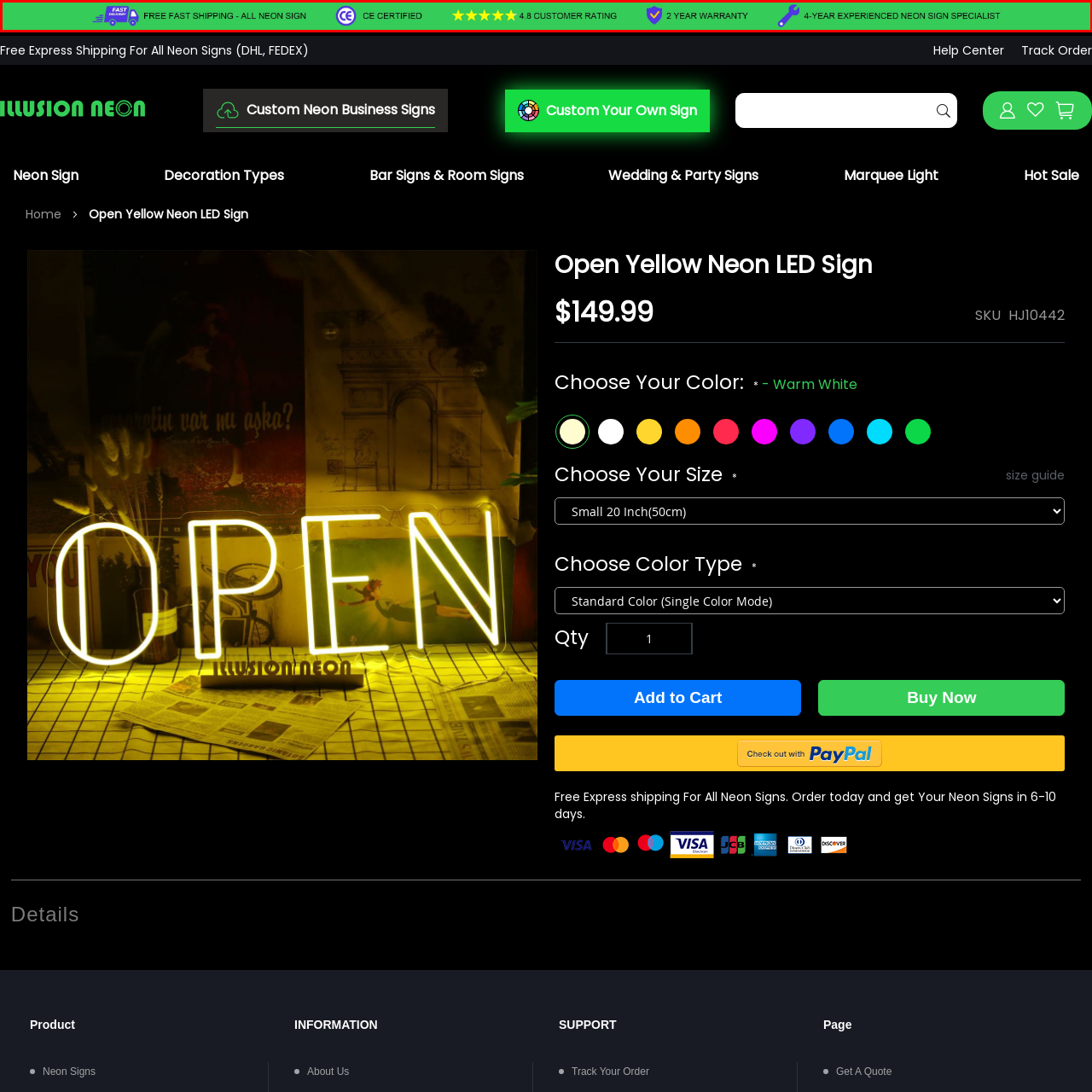Observe the area inside the red box, What is the customer rating of the product? Respond with a single word or phrase.

4.8 stars